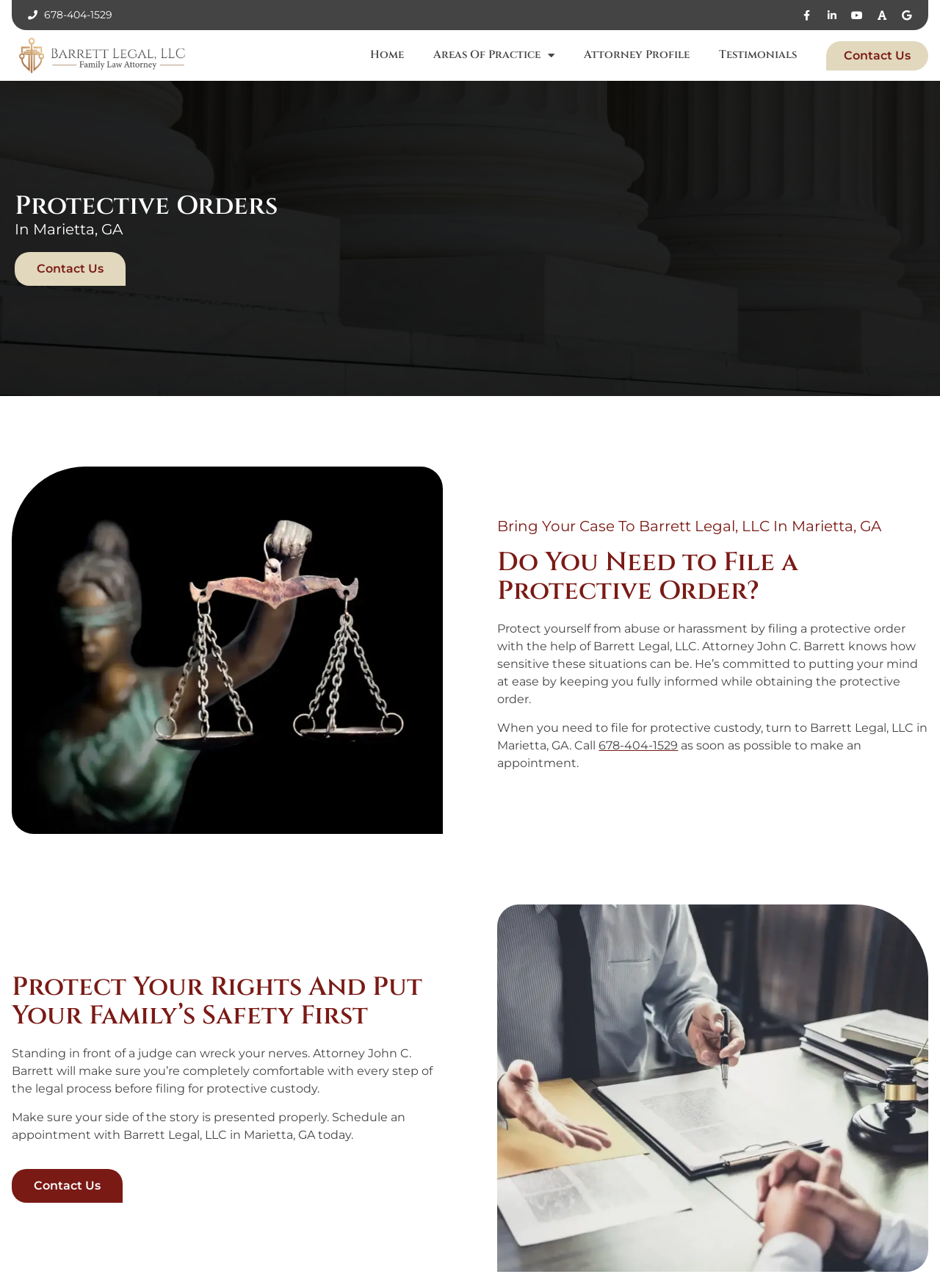Find the bounding box coordinates of the element you need to click on to perform this action: 'Call the office'. The coordinates should be represented by four float values between 0 and 1, in the format [left, top, right, bottom].

[0.03, 0.006, 0.119, 0.018]